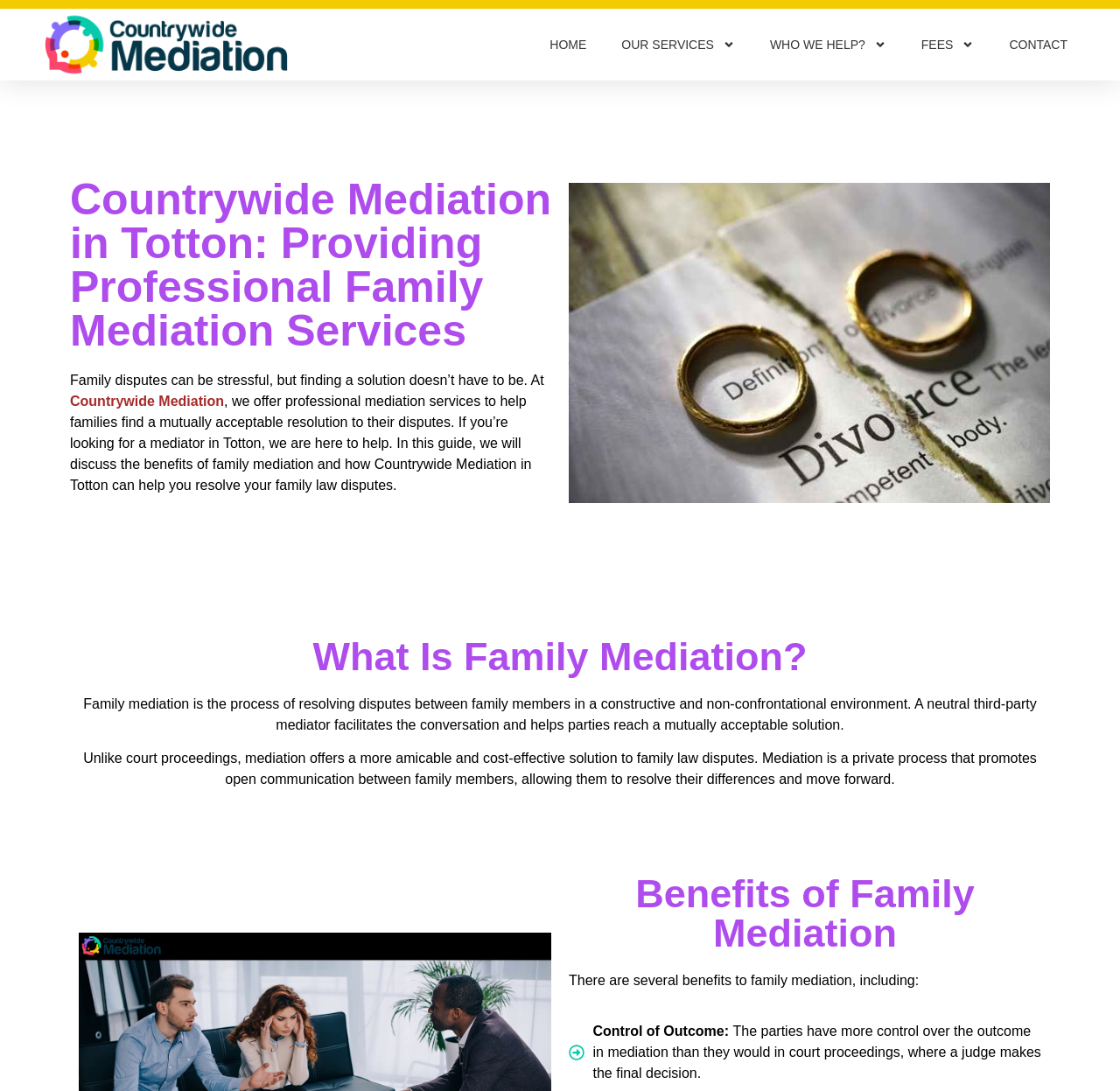What is depicted in the image on the webpage? Analyze the screenshot and reply with just one word or a short phrase.

Child maintenance